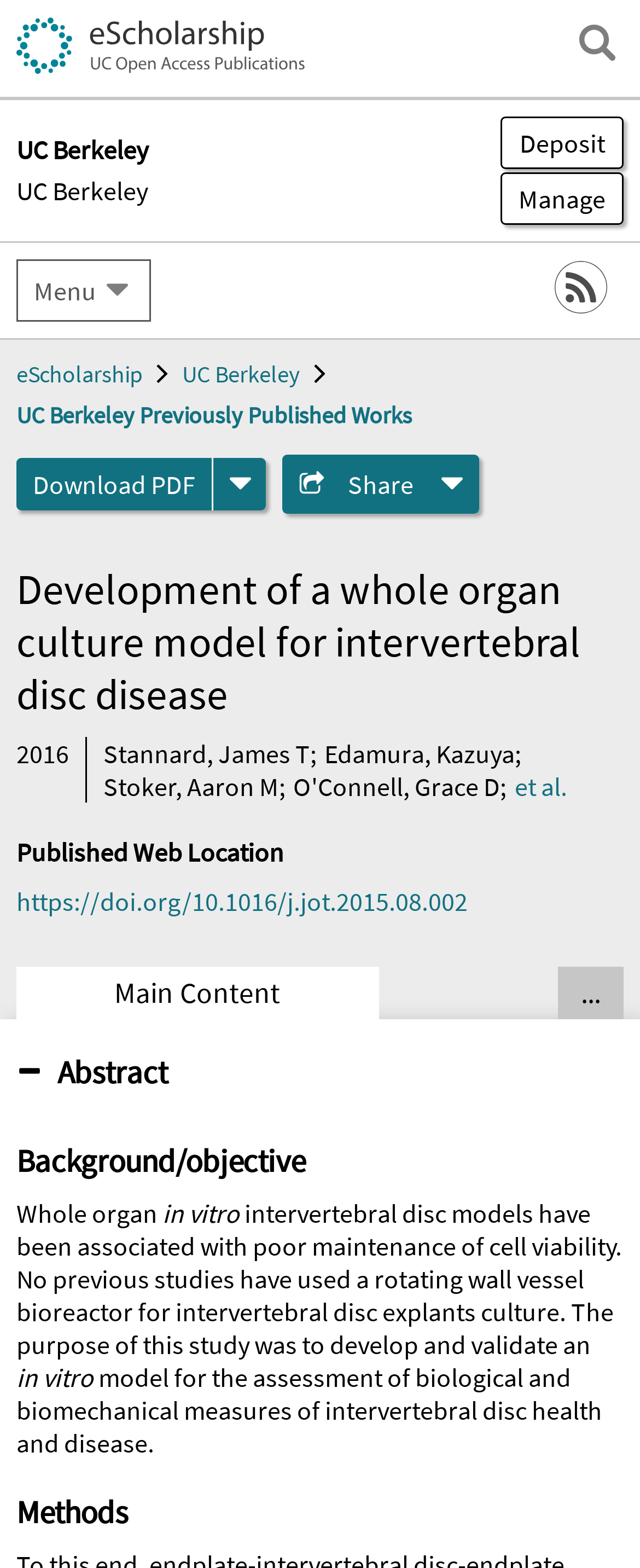Reply to the question with a brief word or phrase: What is the topic of the study?

Intervertebral disc disease